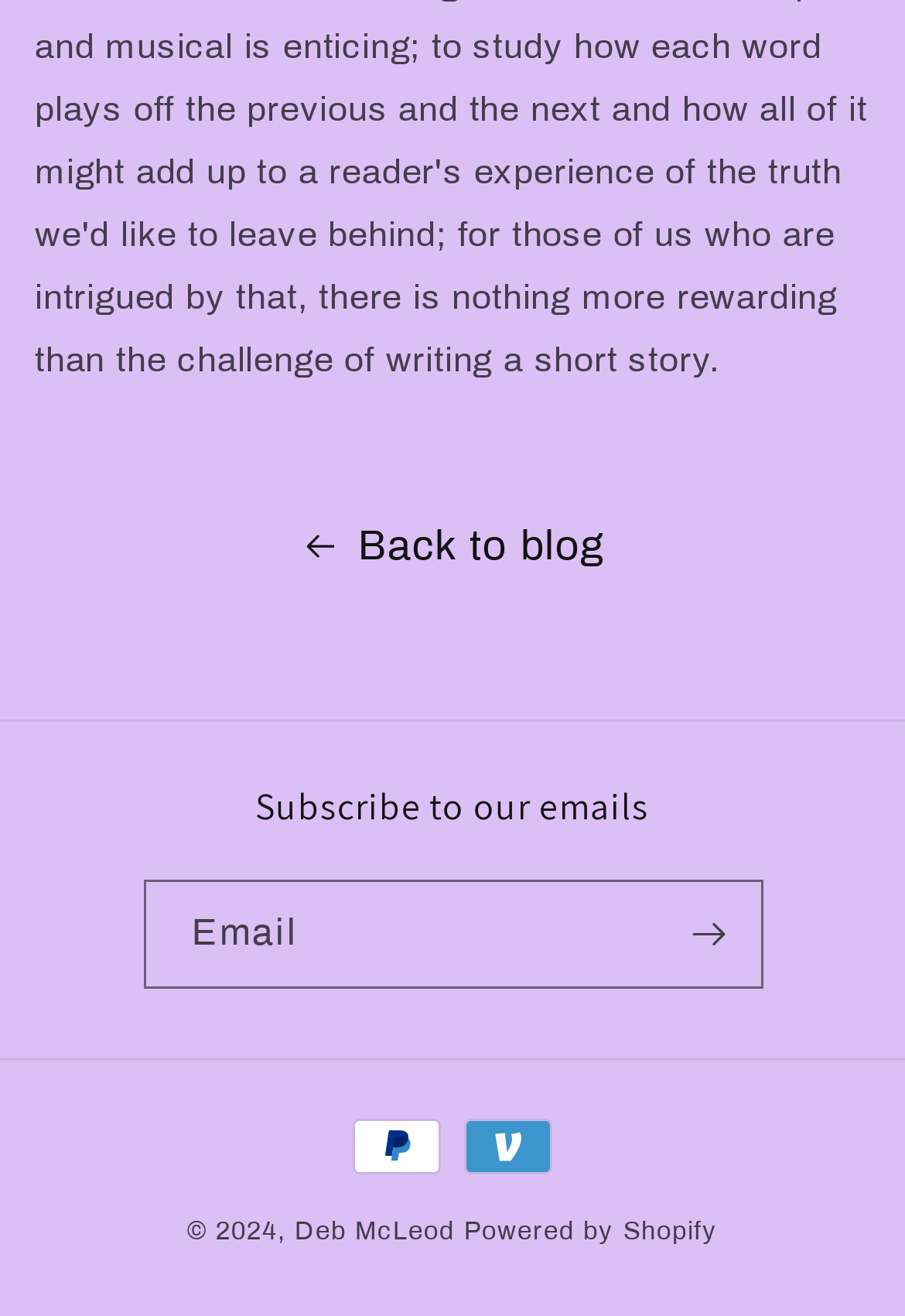What payment methods are accepted?
Based on the image, provide a one-word or brief-phrase response.

PayPal and Venmo